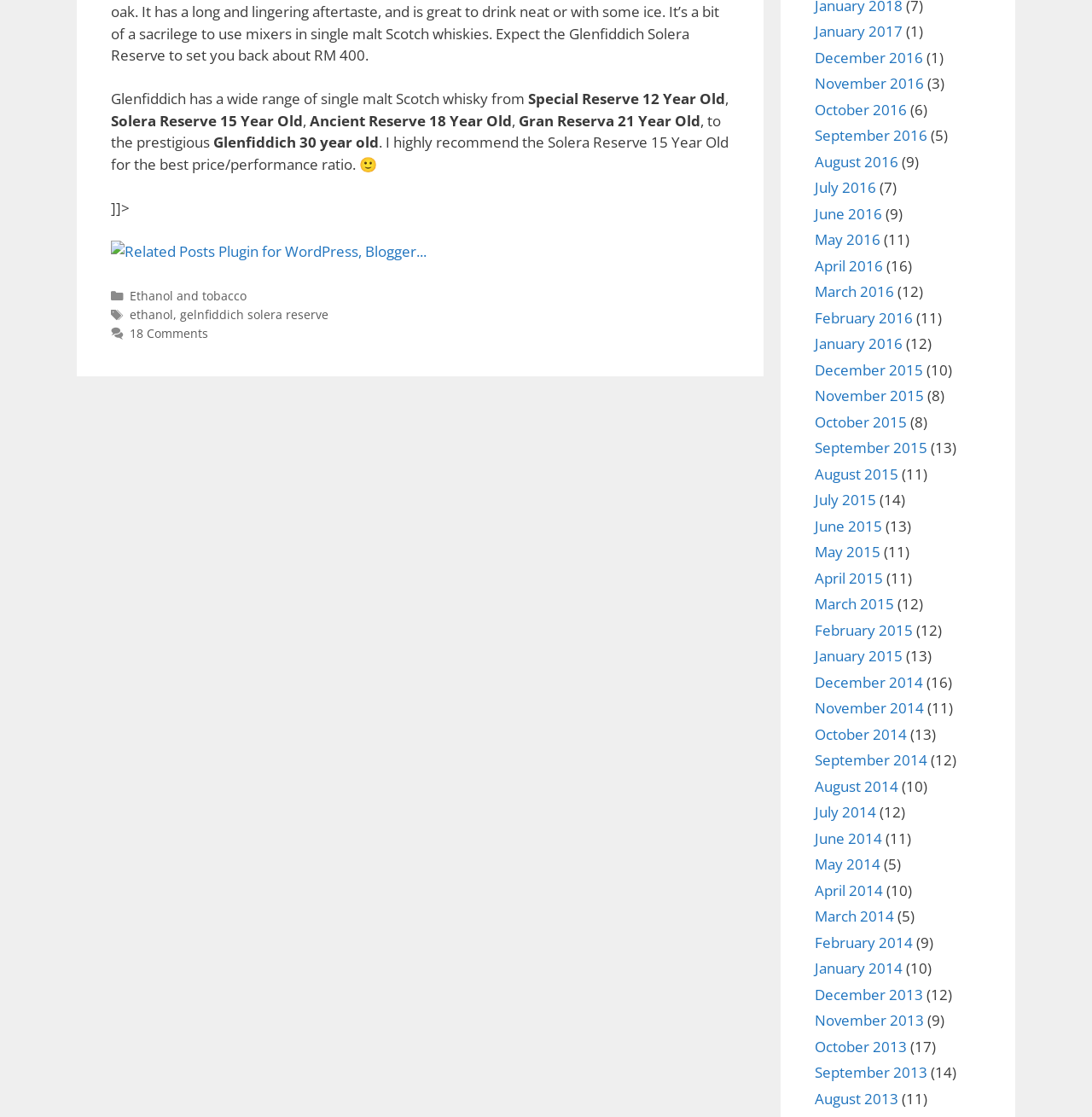Identify the bounding box coordinates of the region that needs to be clicked to carry out this instruction: "Browse the archives for January 2017". Provide these coordinates as four float numbers ranging from 0 to 1, i.e., [left, top, right, bottom].

[0.746, 0.019, 0.827, 0.037]